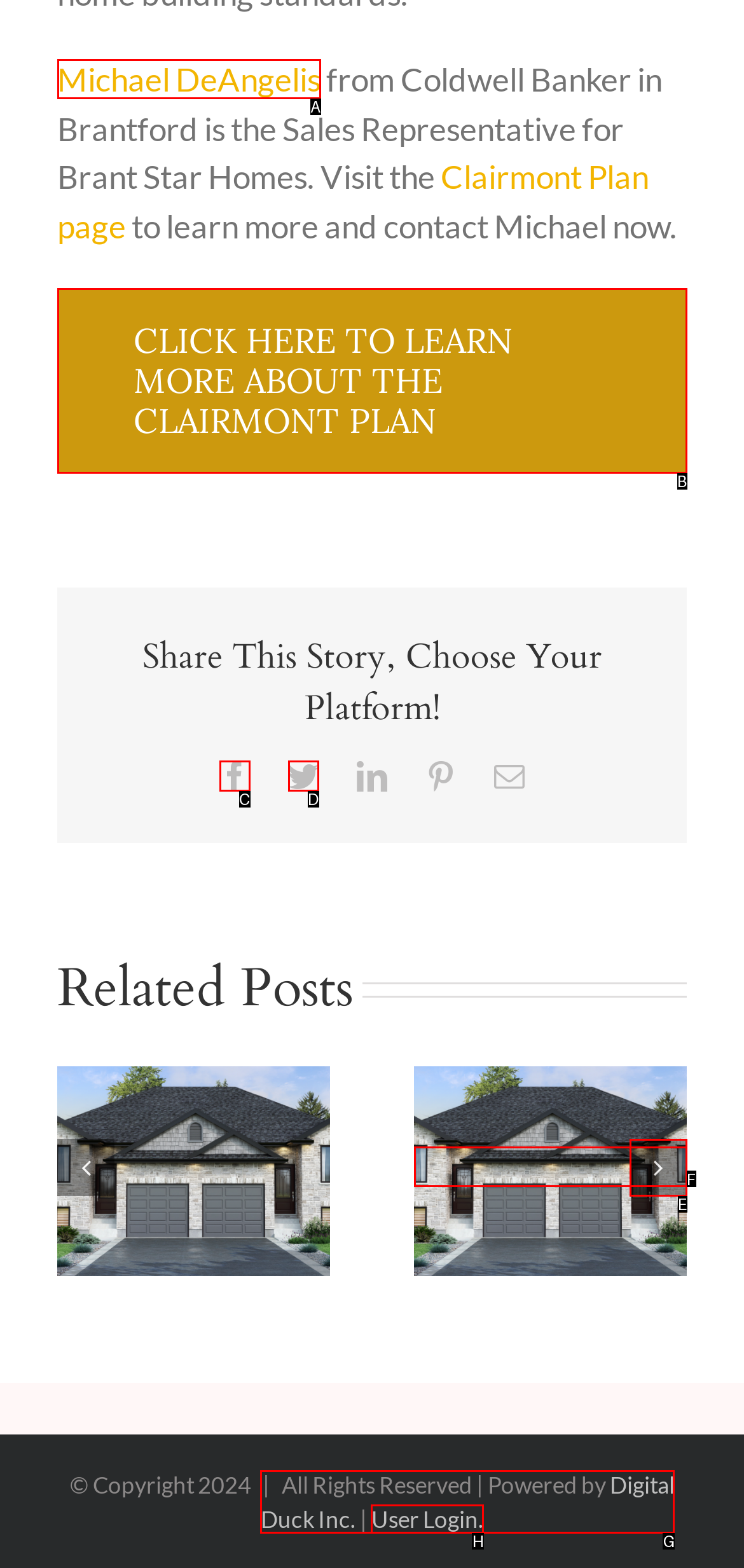What option should you select to complete this task: Visit Michael DeAngelis' page? Indicate your answer by providing the letter only.

A